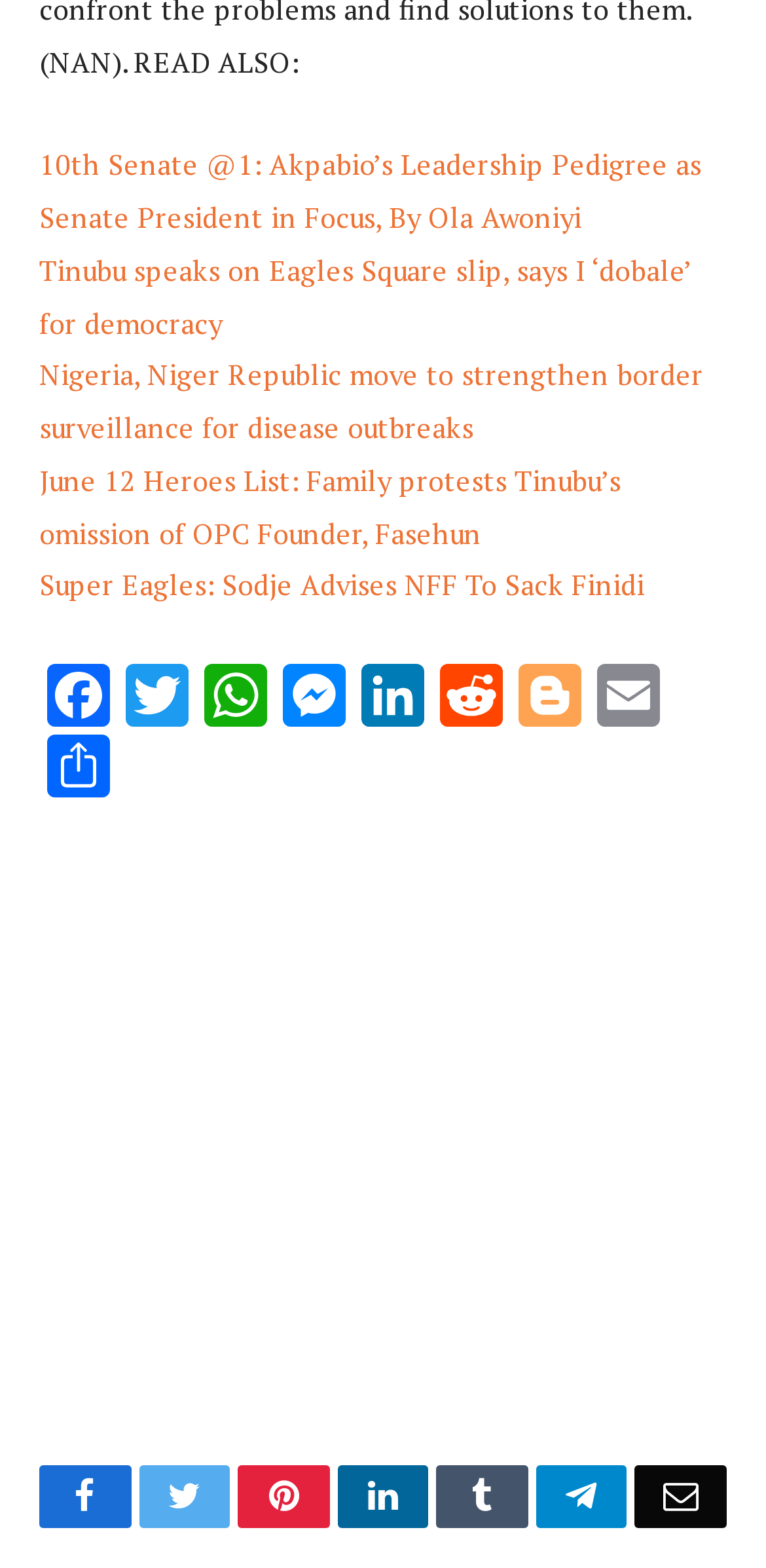Identify the bounding box coordinates of the area you need to click to perform the following instruction: "Click on the '10th Senate @1: Akpabio’s Leadership Pedigree as Senate President in Focus, By Ola Awoniyi' link".

[0.051, 0.093, 0.915, 0.151]